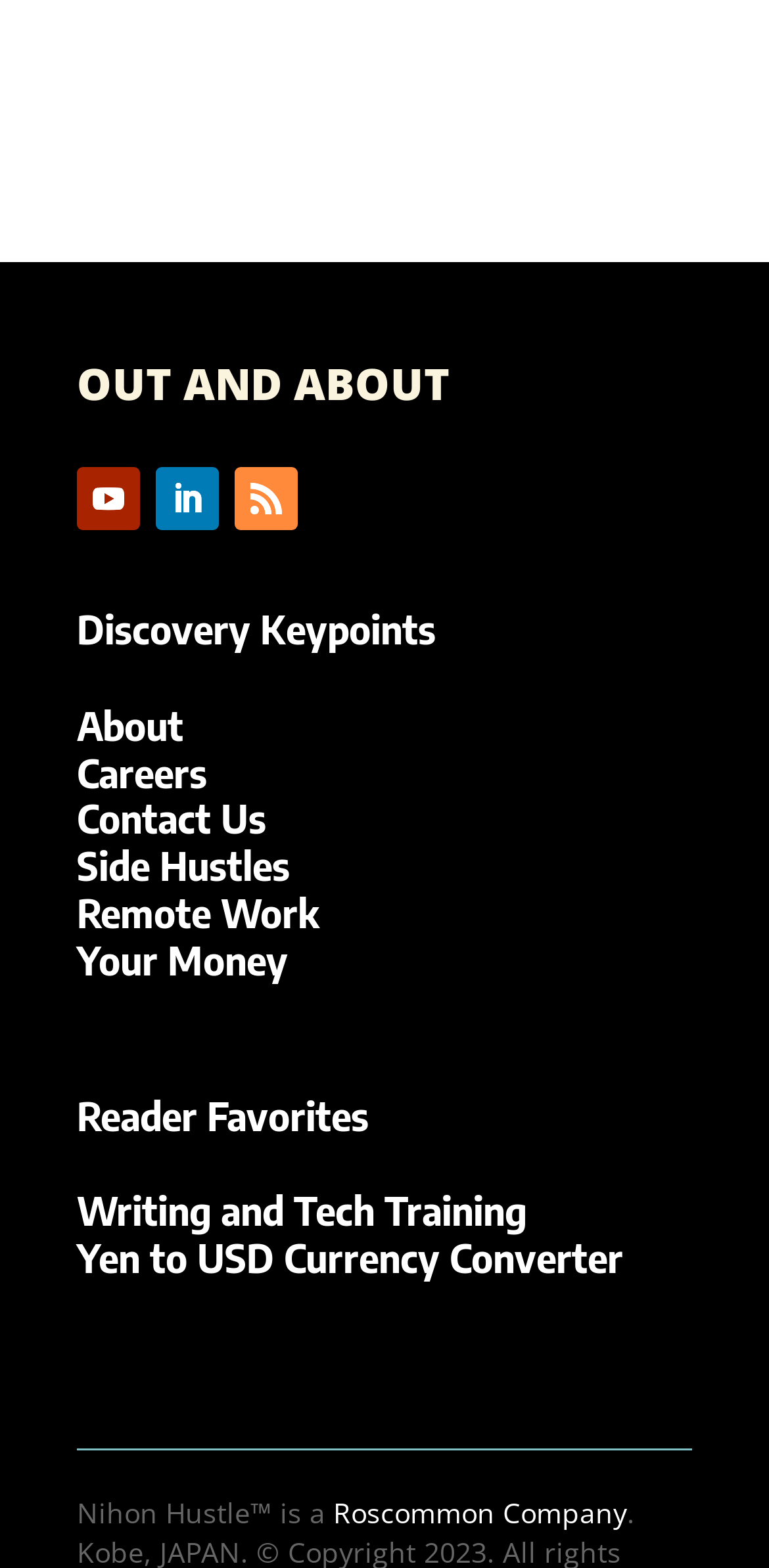What is the company name mentioned?
Kindly answer the question with as much detail as you can.

I found a StaticText element with the text 'Nihon Hustle™ is a' followed by a link element with the text 'Roscommon Company', which suggests that Roscommon Company is the company name mentioned.